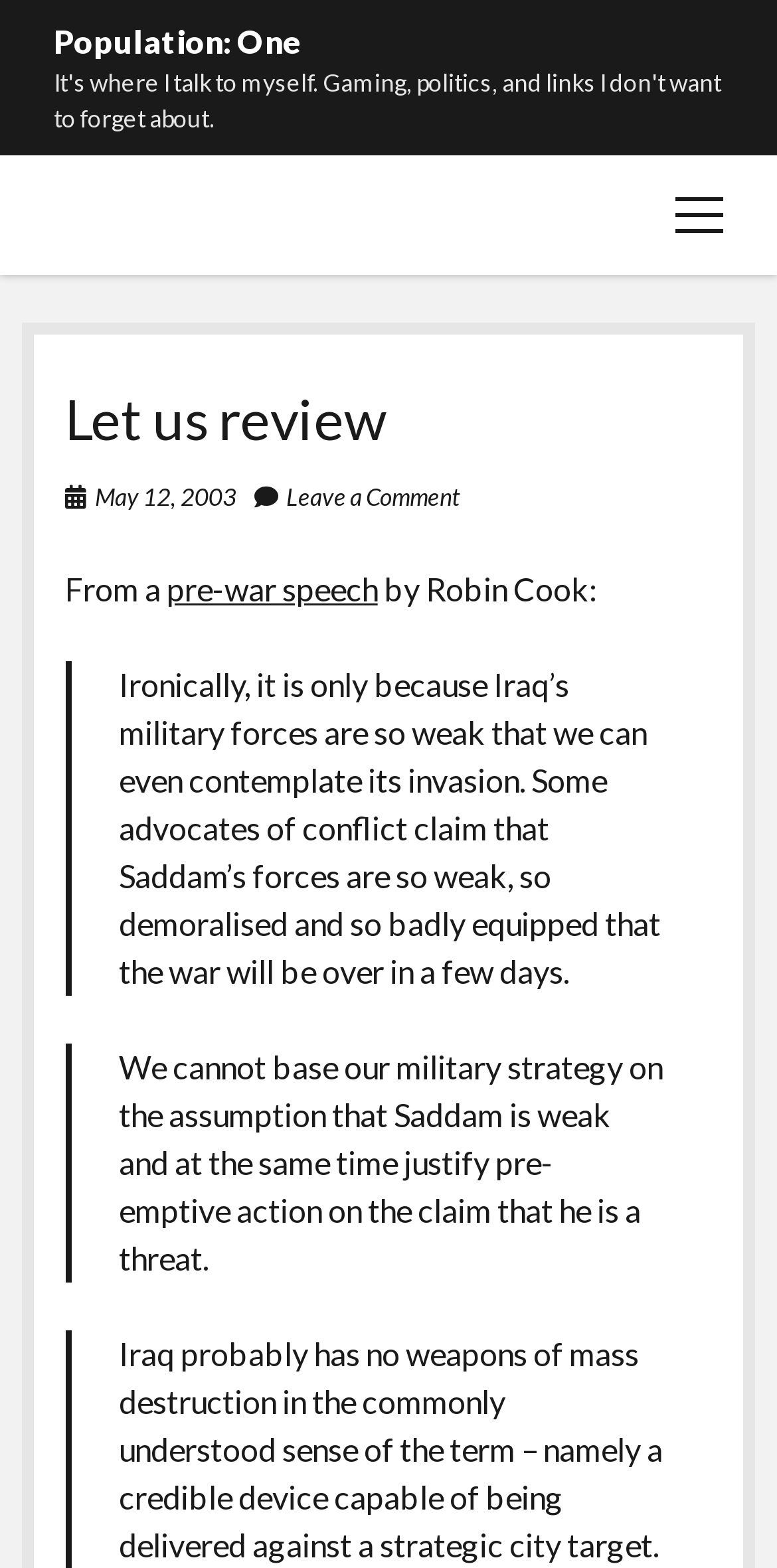Provide a brief response in the form of a single word or phrase:
Who is the author of the speech?

Robin Cook